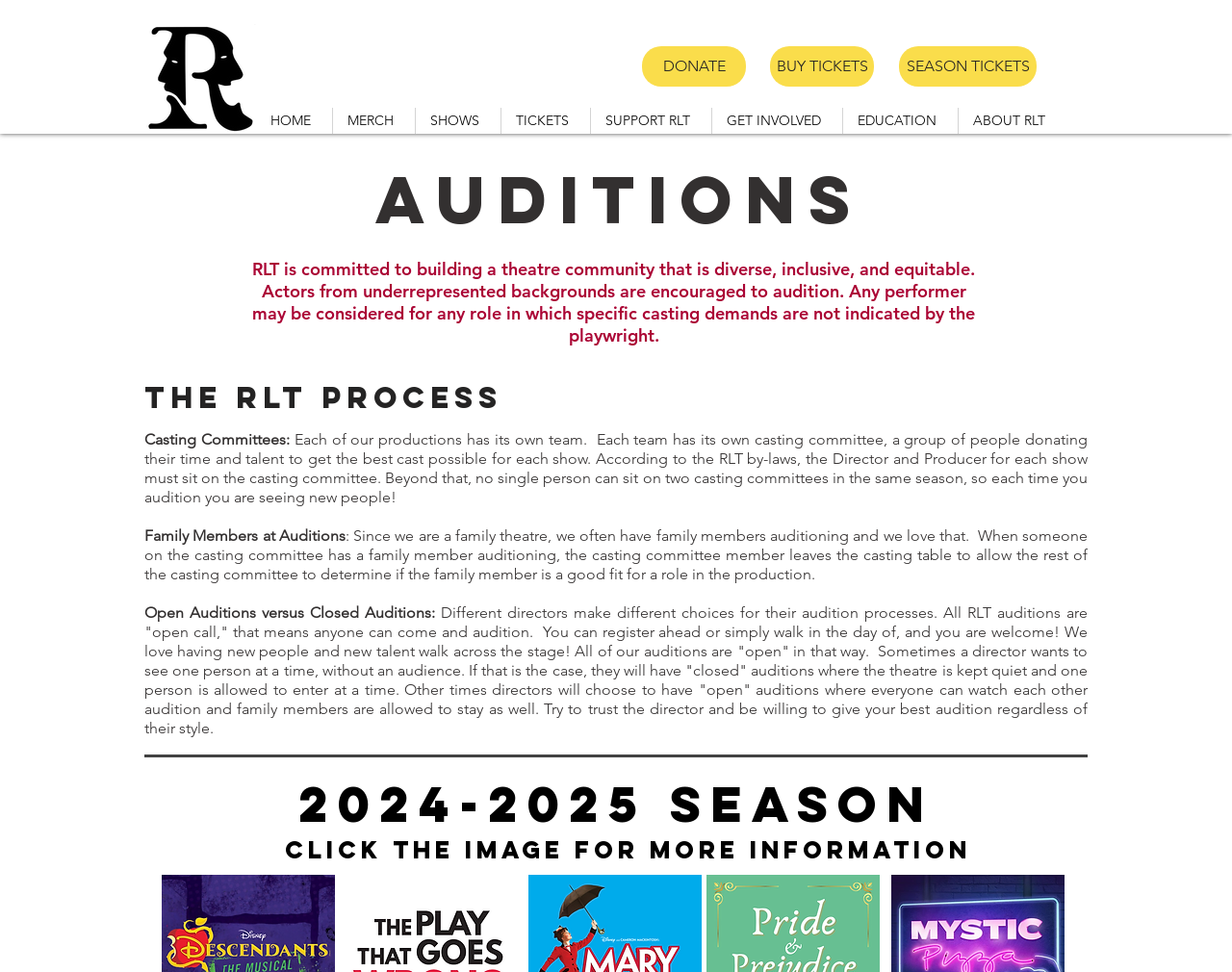Identify the bounding box coordinates of the clickable region necessary to fulfill the following instruction: "Click the 'SEASON TICKETS' link". The bounding box coordinates should be four float numbers between 0 and 1, i.e., [left, top, right, bottom].

[0.73, 0.048, 0.841, 0.089]